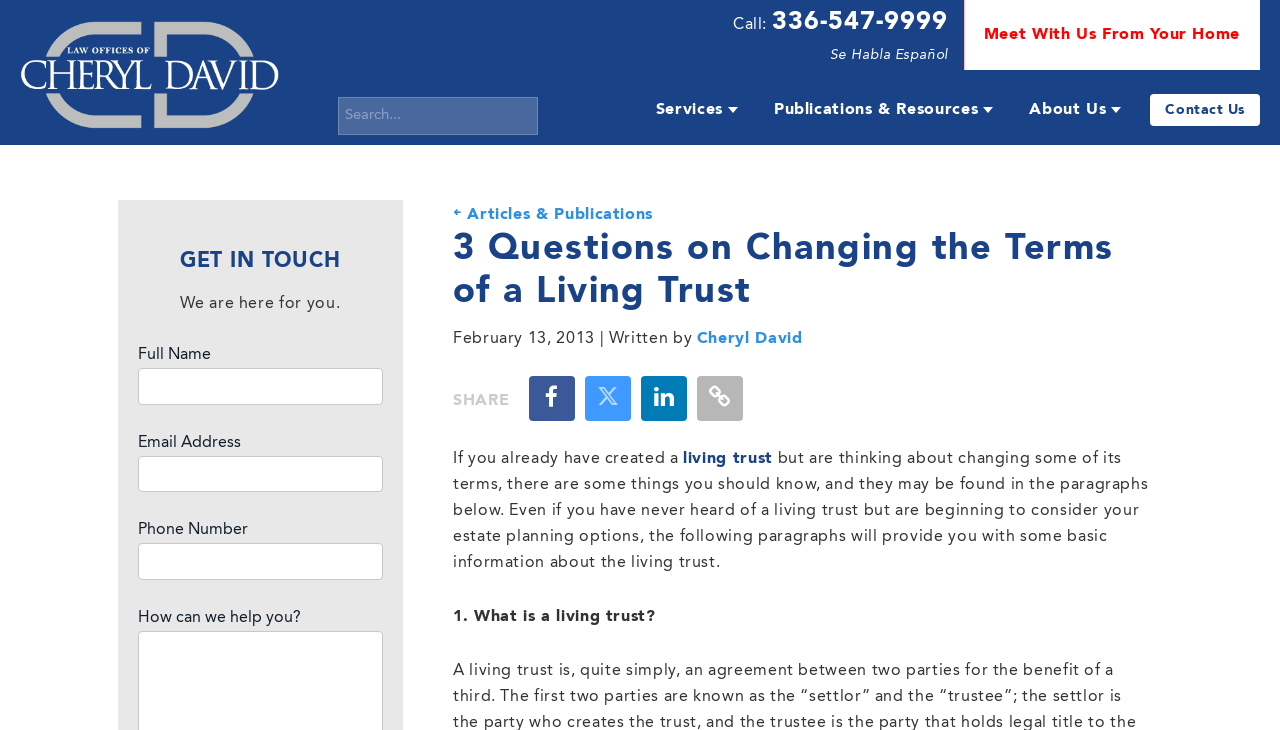Locate the bounding box coordinates of the element to click to perform the following action: 'Fill in the full name'. The coordinates should be given as four float values between 0 and 1, in the form of [left, top, right, bottom].

[0.107, 0.504, 0.299, 0.554]